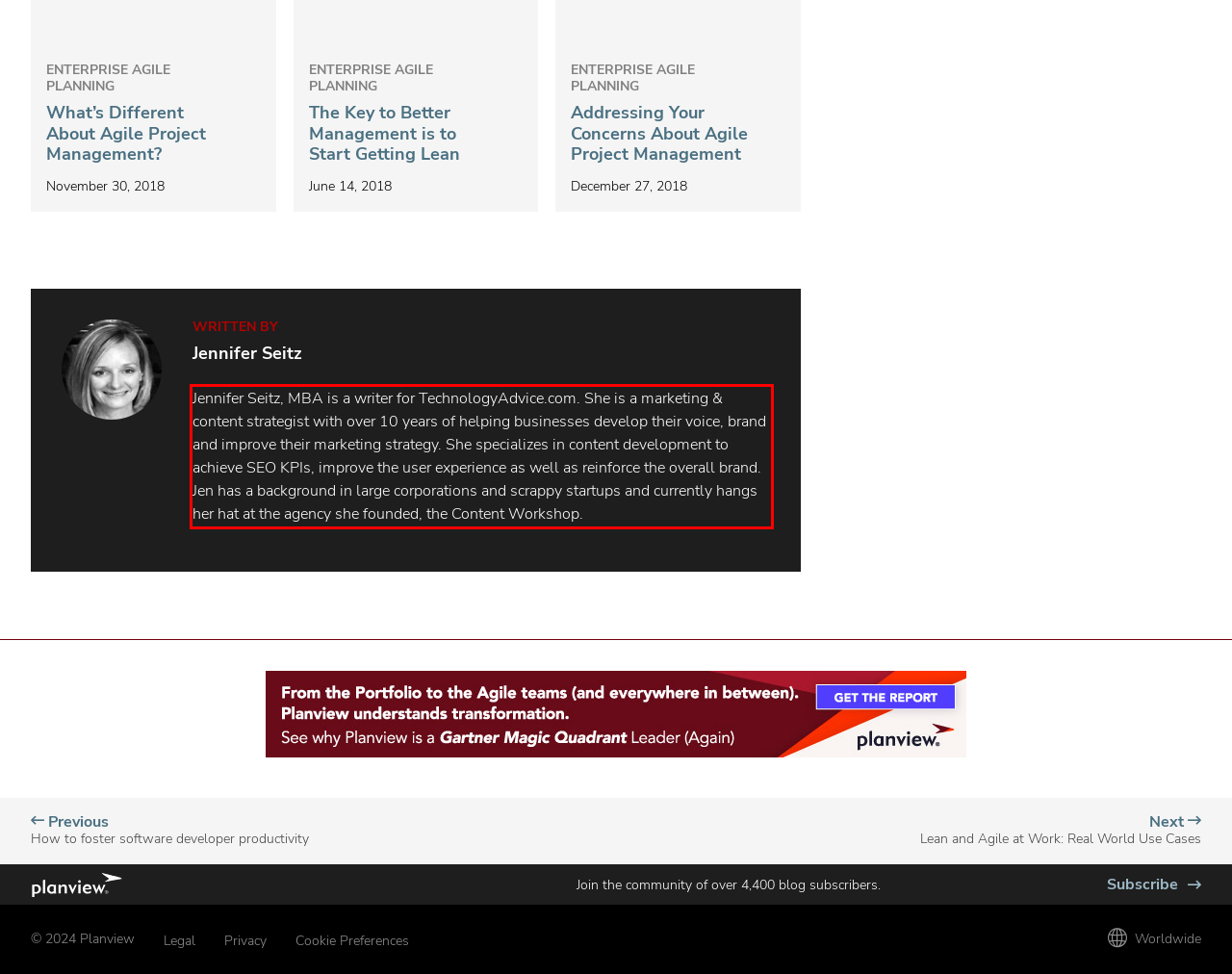Inspect the webpage screenshot that has a red bounding box and use OCR technology to read and display the text inside the red bounding box.

Jennifer Seitz, MBA is a writer for TechnologyAdvice.com. She is a marketing & content strategist with over 10 years of helping businesses develop their voice, brand and improve their marketing strategy. She specializes in content development to achieve SEO KPIs, improve the user experience as well as reinforce the overall brand. Jen has a background in large corporations and scrappy startups and currently hangs her hat at the agency she founded, the Content Workshop.